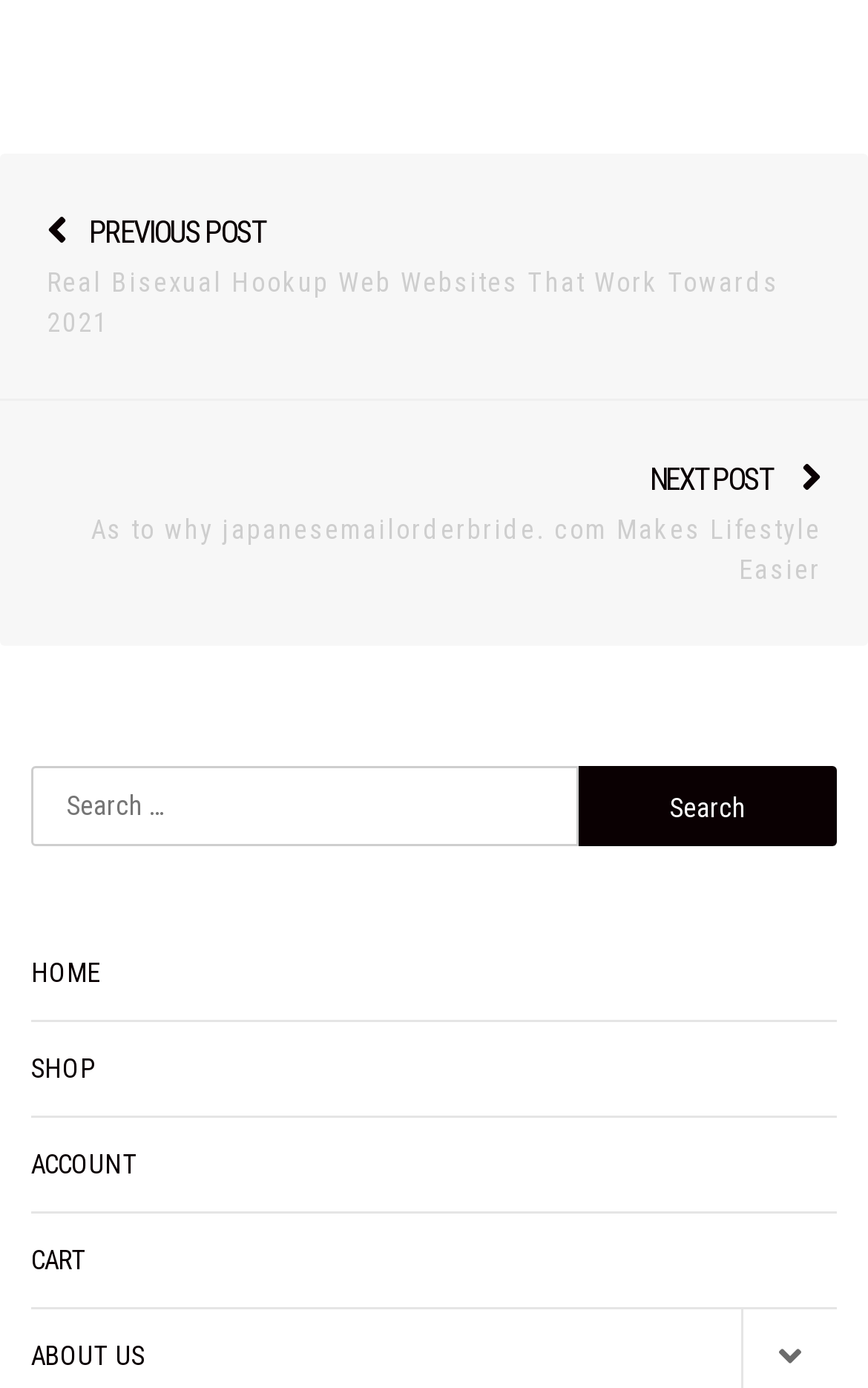Provide the bounding box coordinates of the UI element that matches the description: "CART".

[0.036, 0.874, 0.964, 0.943]